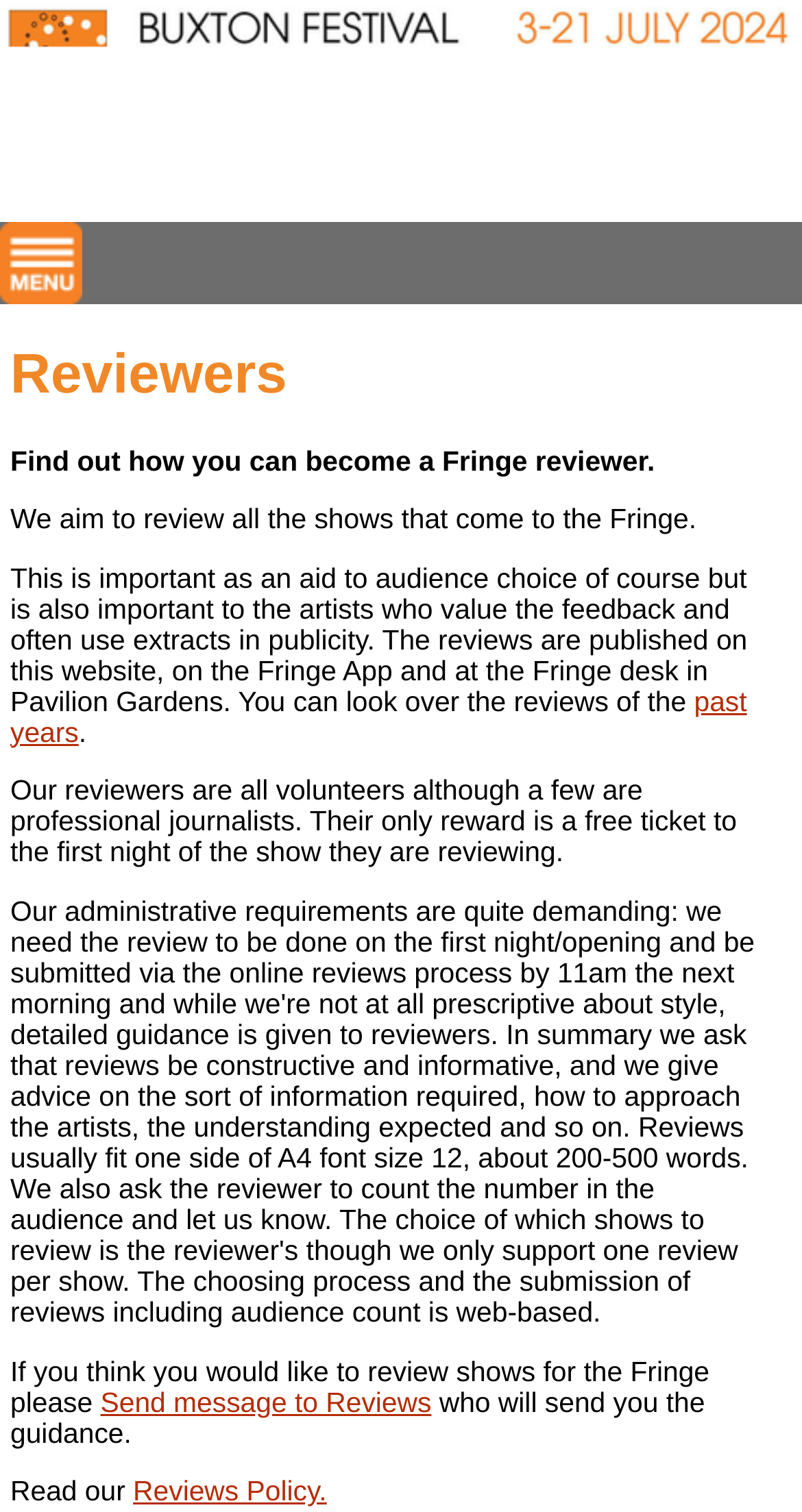Use a single word or phrase to answer the question:
What is the purpose of the reviewers?

To review Fringe shows